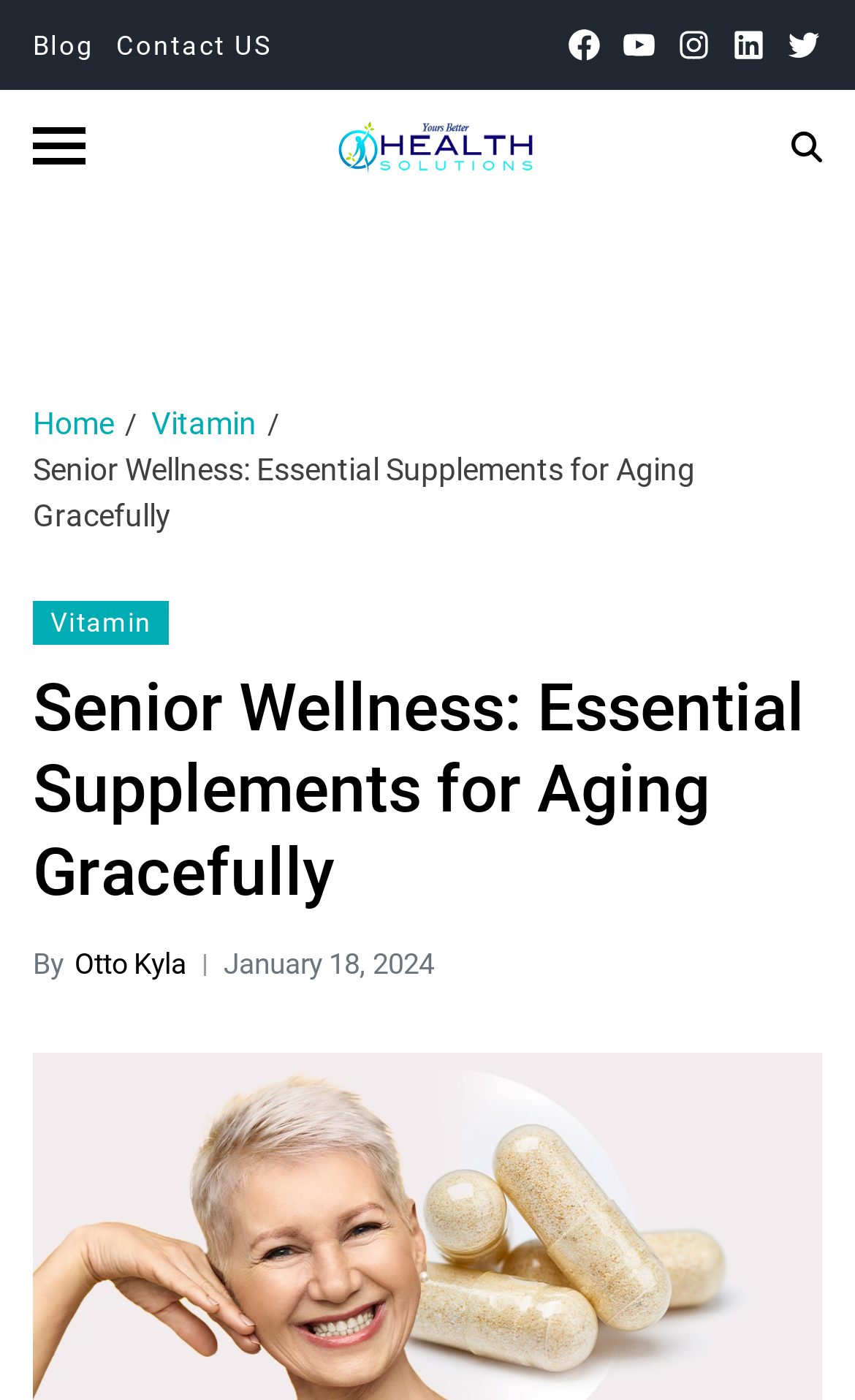Please provide a one-word or short phrase answer to the question:
How many navigation links are there in the breadcrumbs?

2